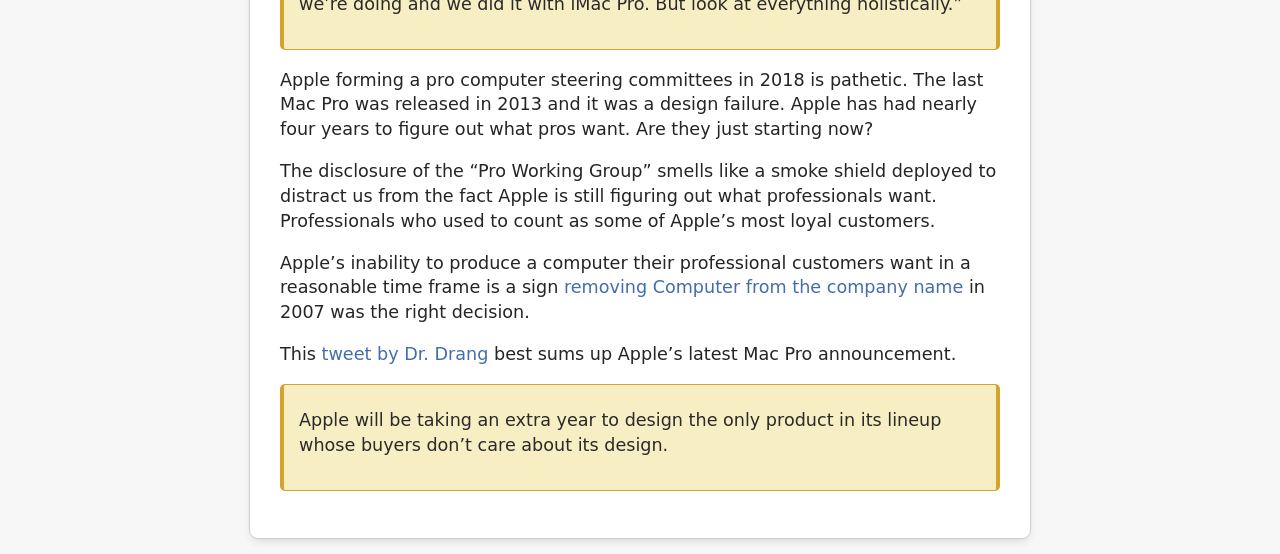What is the topic of the article?
Provide an in-depth and detailed explanation in response to the question.

Based on the text content of the webpage, it appears that the article is discussing Apple's Mac Pro, specifically the company's inability to produce a computer that professionals want in a reasonable time frame.